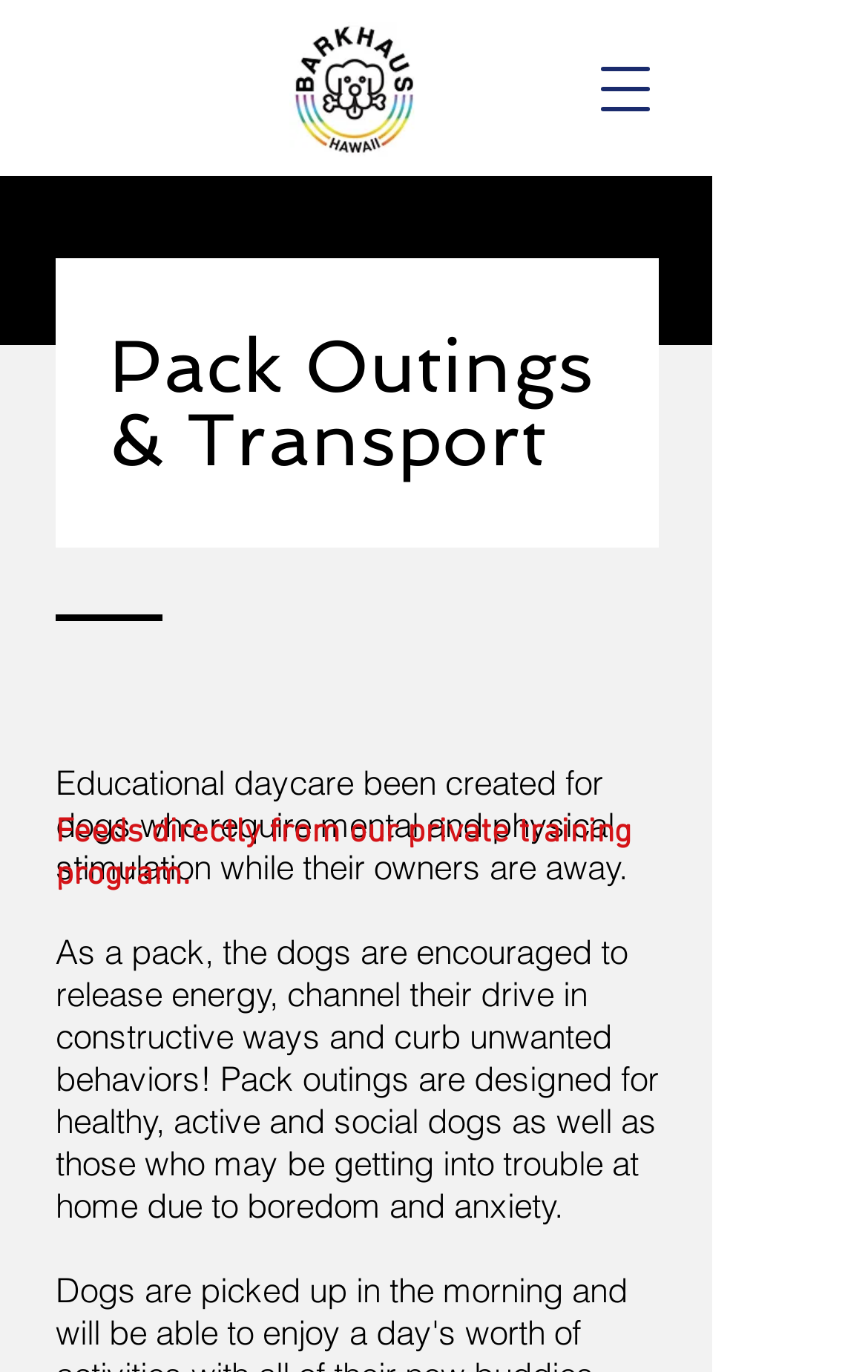Identify the bounding box coordinates for the UI element that matches this description: "aria-label="Open navigation menu"".

[0.656, 0.024, 0.785, 0.105]